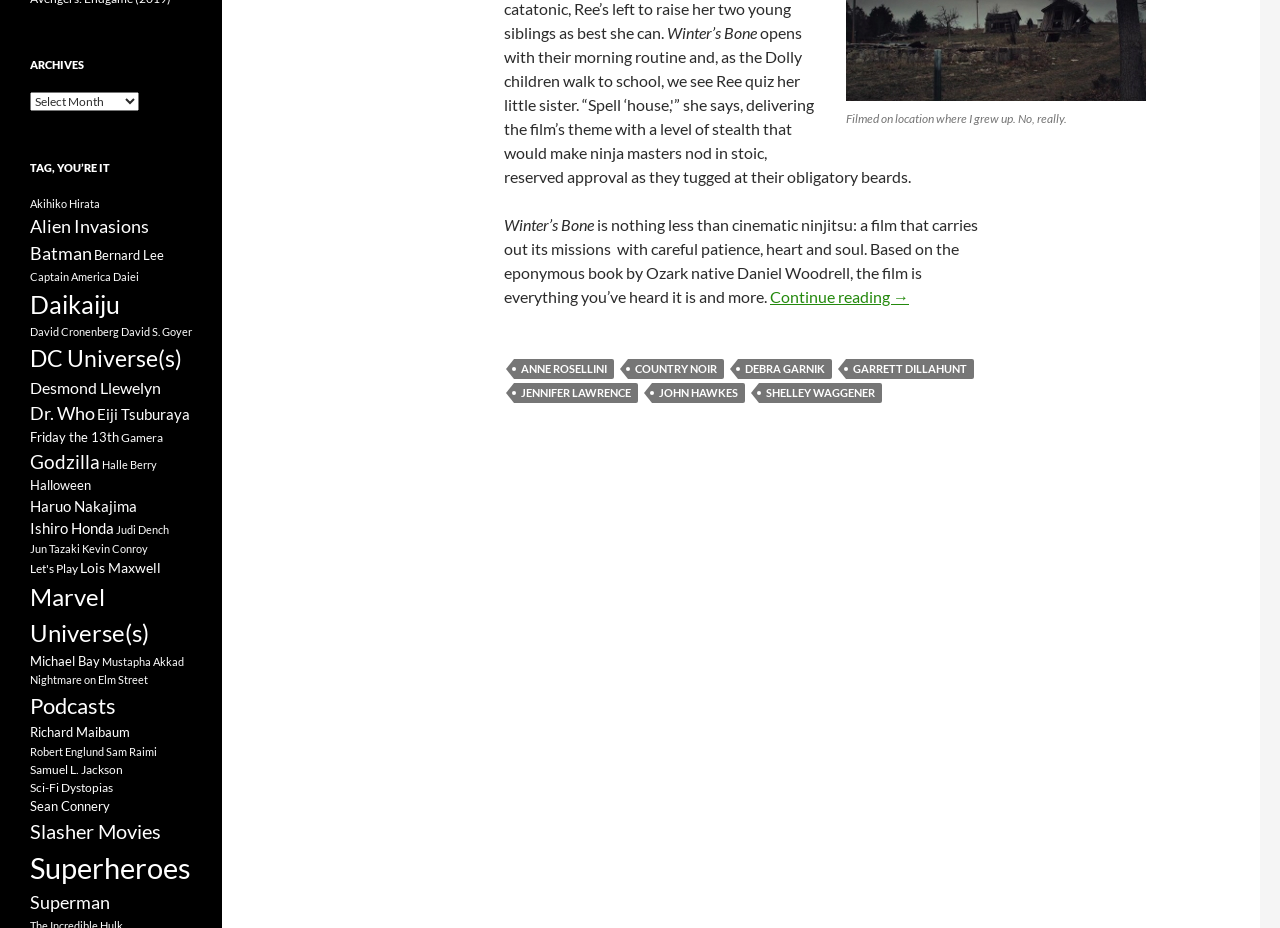Extract the bounding box coordinates for the UI element described as: "Friday the 13th".

[0.023, 0.462, 0.093, 0.479]